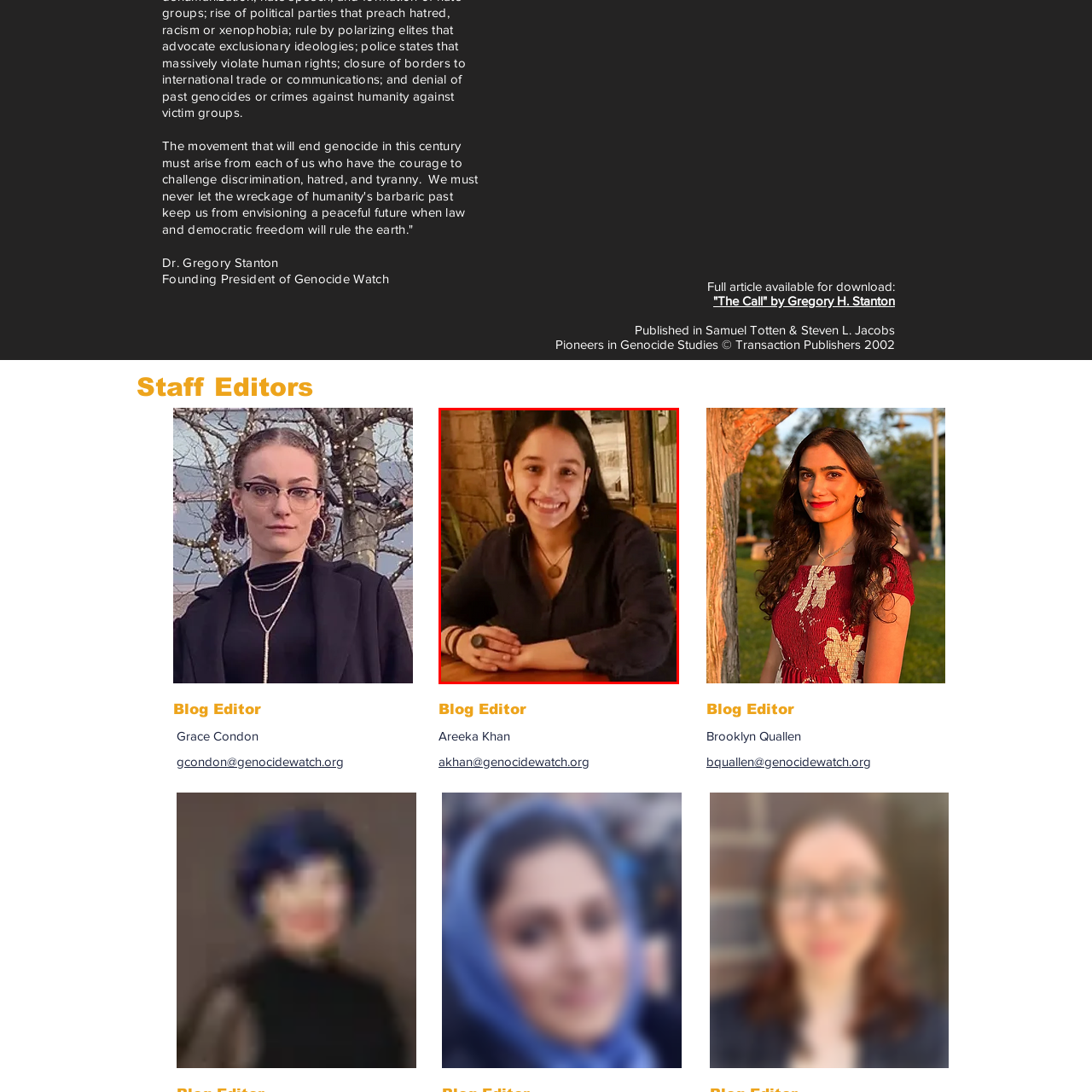Inspect the image outlined in red and answer succinctly: Is the woman standing?

No